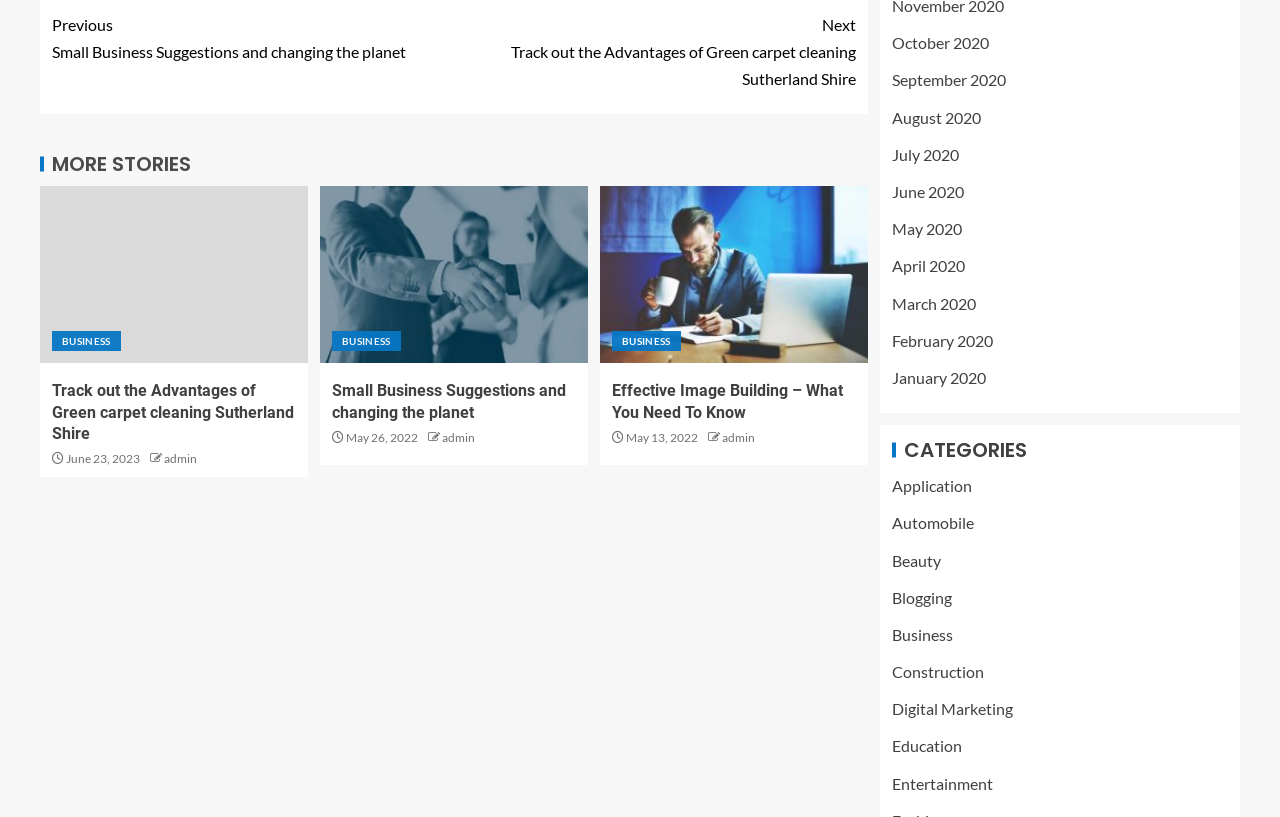Specify the bounding box coordinates of the area to click in order to follow the given instruction: "View 'BUSINESS' category."

[0.041, 0.406, 0.094, 0.43]